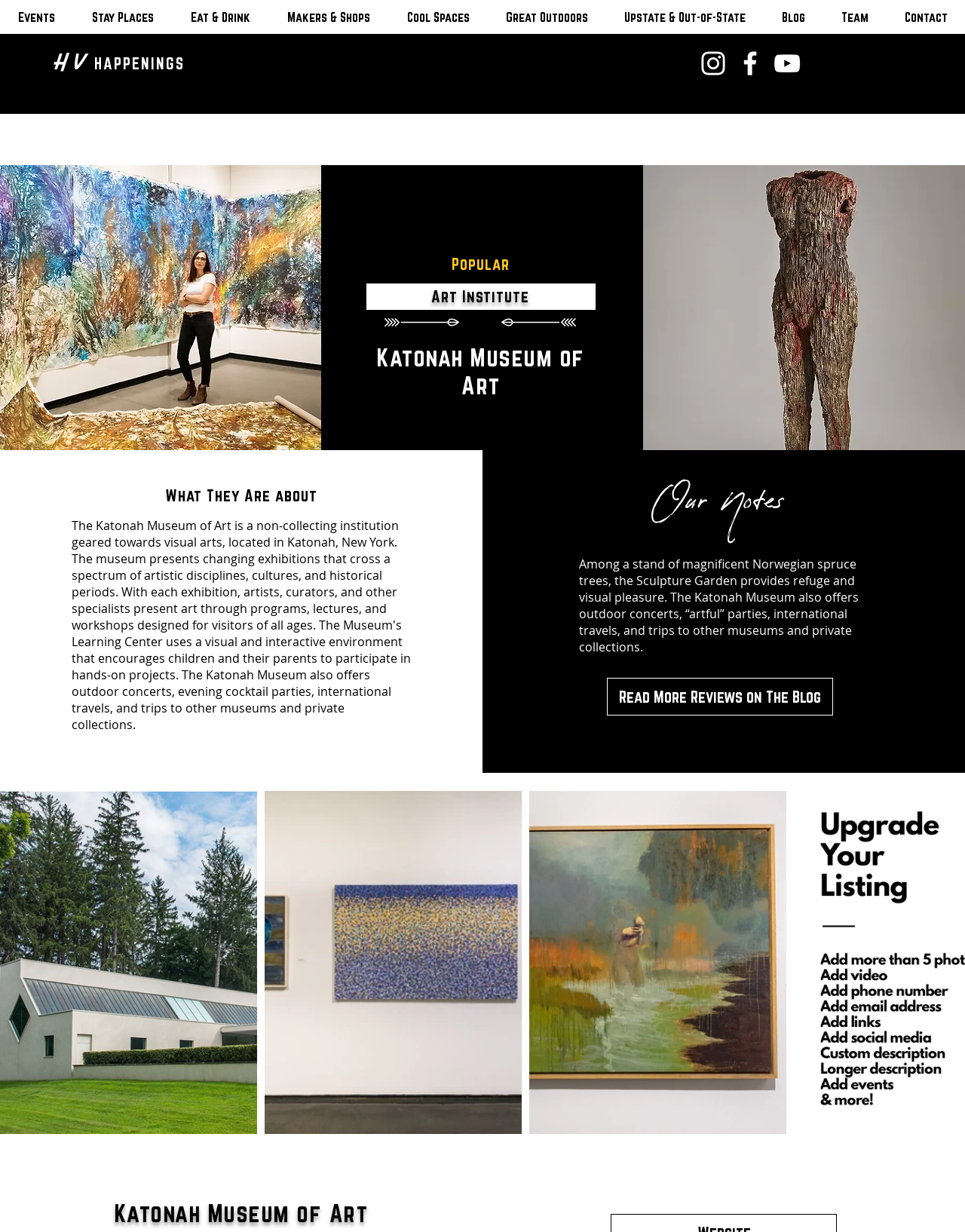Please locate the bounding box coordinates of the region I need to click to follow this instruction: "Visit the Blog".

[0.791, 0.0, 0.852, 0.028]